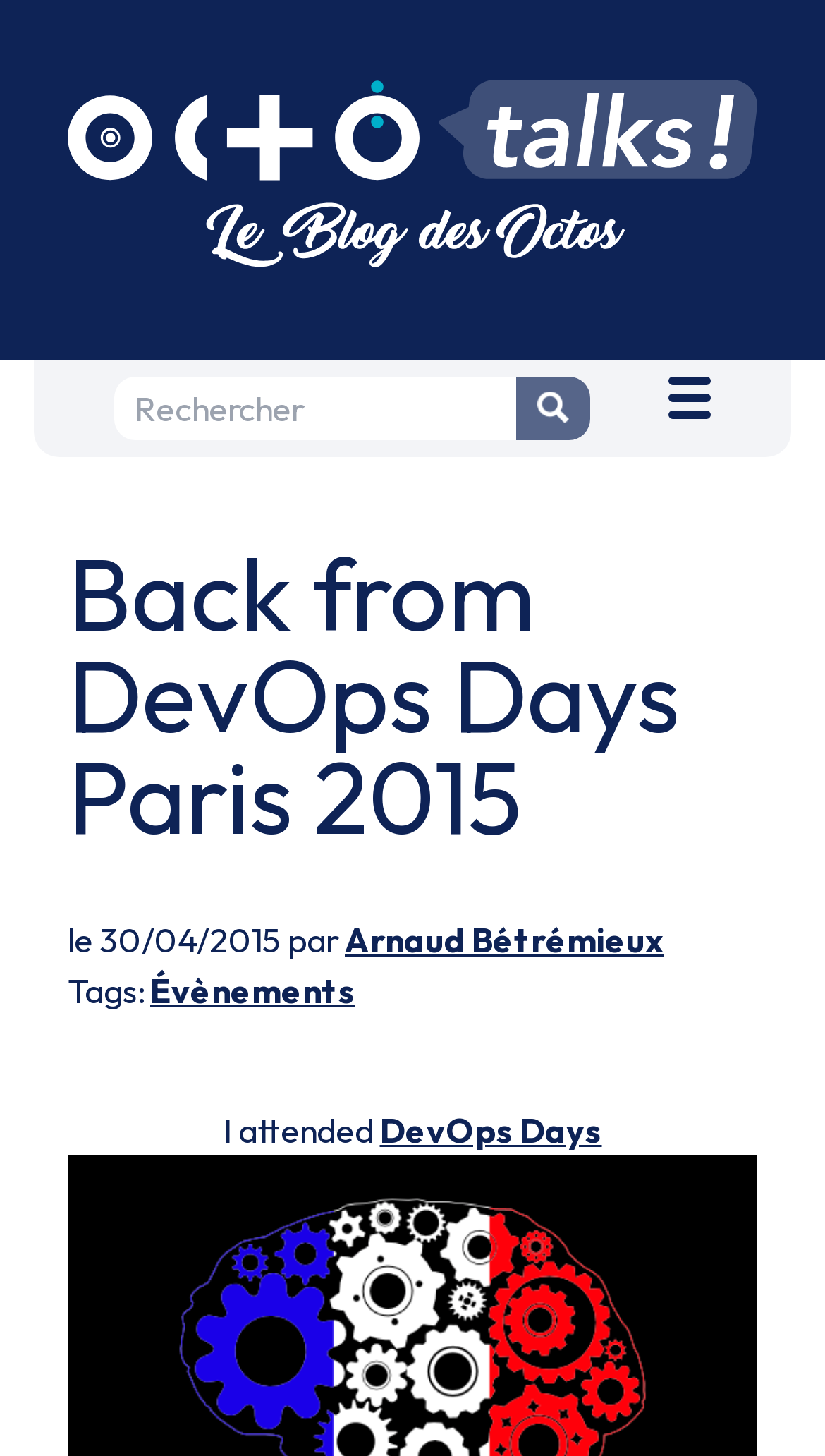What is the date of the post?
Provide a fully detailed and comprehensive answer to the question.

I found the answer by looking at the static text element with the text 'le 30/04/2015 par' which is located below the heading 'Back from DevOps Days Paris 2015'.